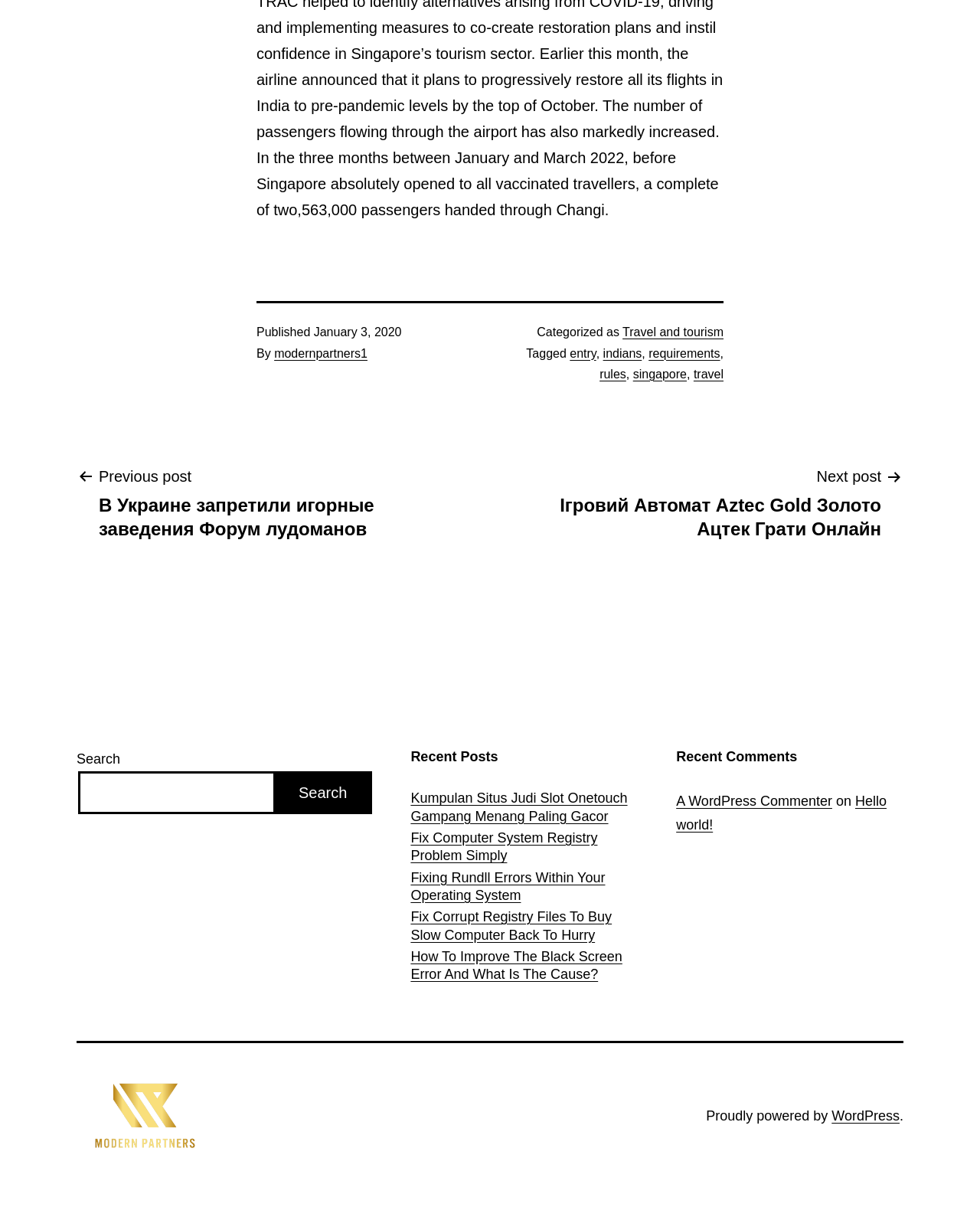Extract the bounding box coordinates for the described element: "Travel and tourism". The coordinates should be represented as four float numbers between 0 and 1: [left, top, right, bottom].

[0.635, 0.268, 0.738, 0.278]